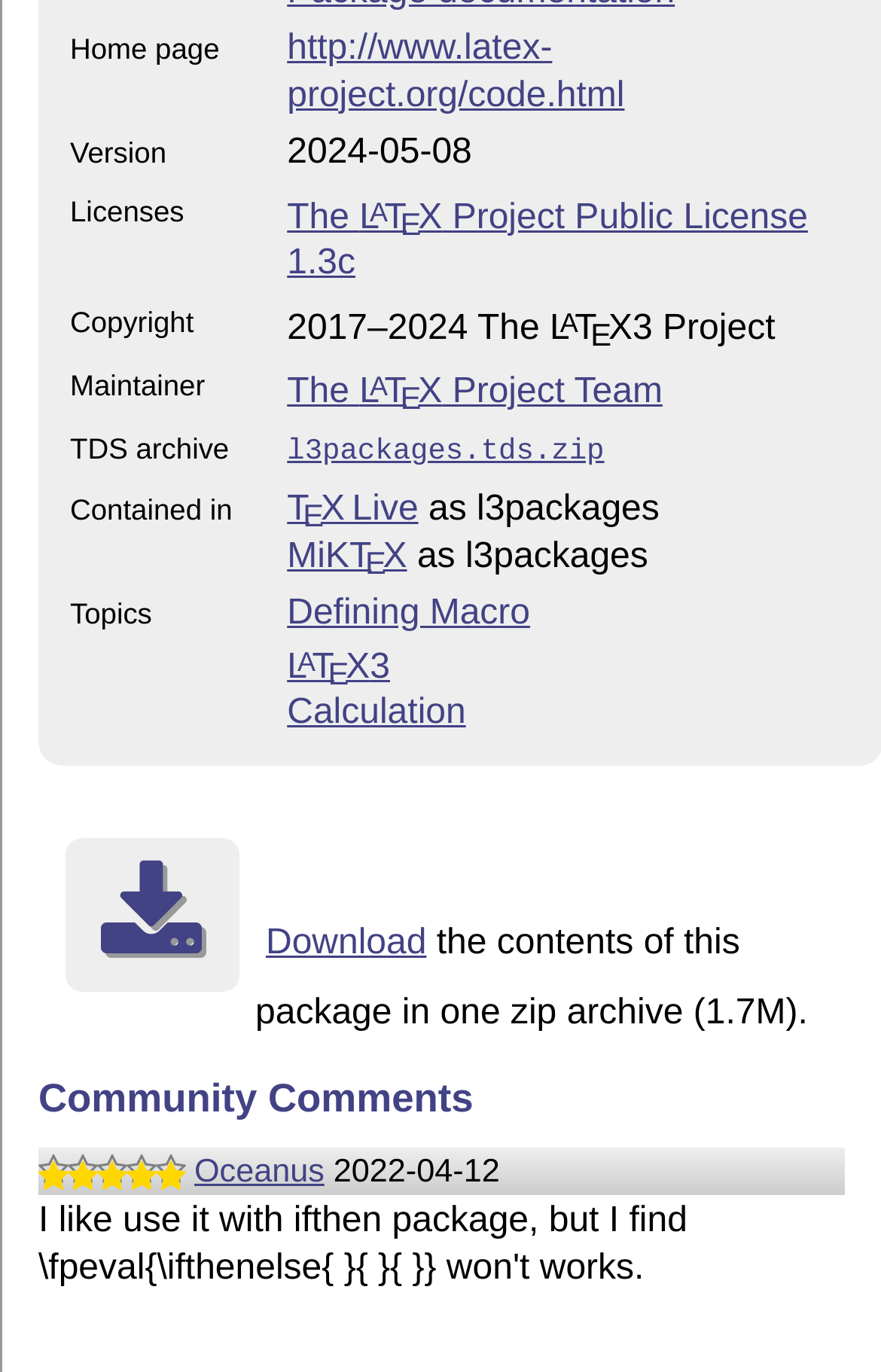Provide the bounding box coordinates of the HTML element described by the text: "TeX Live". The coordinates should be in the format [left, top, right, bottom] with values between 0 and 1.

[0.326, 0.357, 0.475, 0.385]